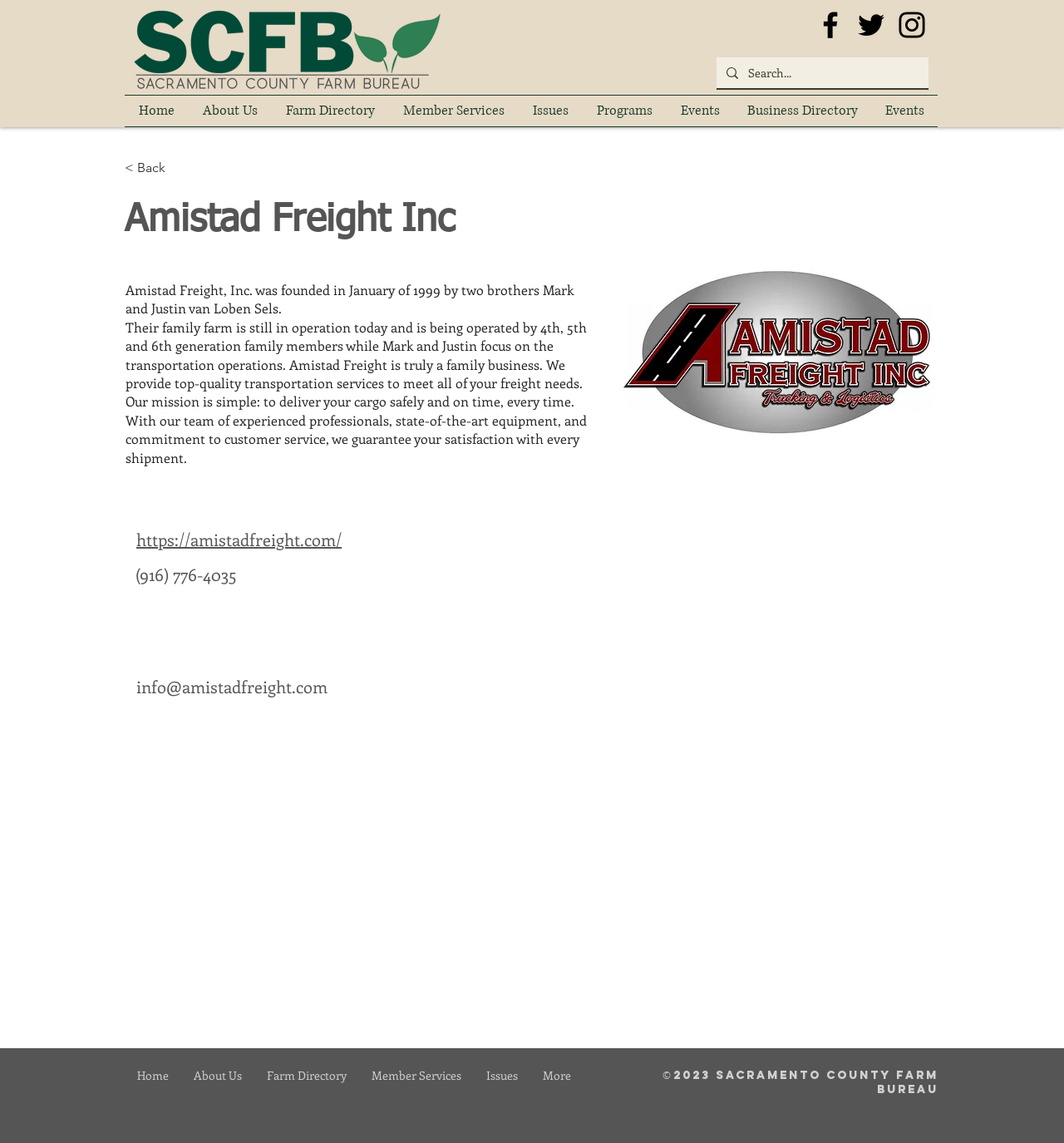Given the element description About Us, identify the bounding box coordinates for the UI element on the webpage screenshot. The format should be (top-left x, top-left y, bottom-right x, bottom-right y), with values between 0 and 1.

[0.17, 0.926, 0.239, 0.956]